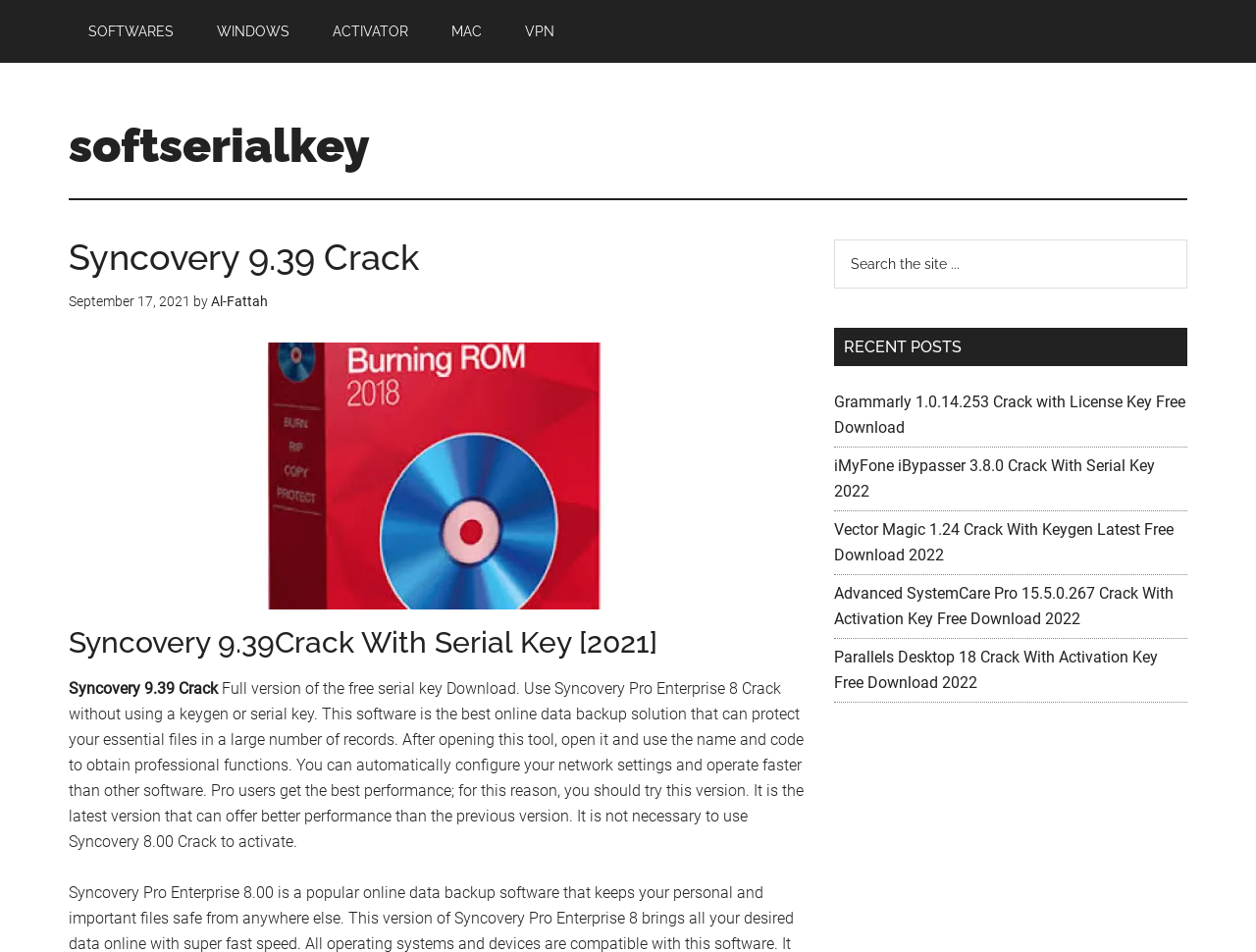What is the name of the author of the post?
Provide a fully detailed and comprehensive answer to the question.

The author's name is mentioned in the text 'by Al-Fattah' which is located below the heading 'Syncovery 9.39 Crack'.